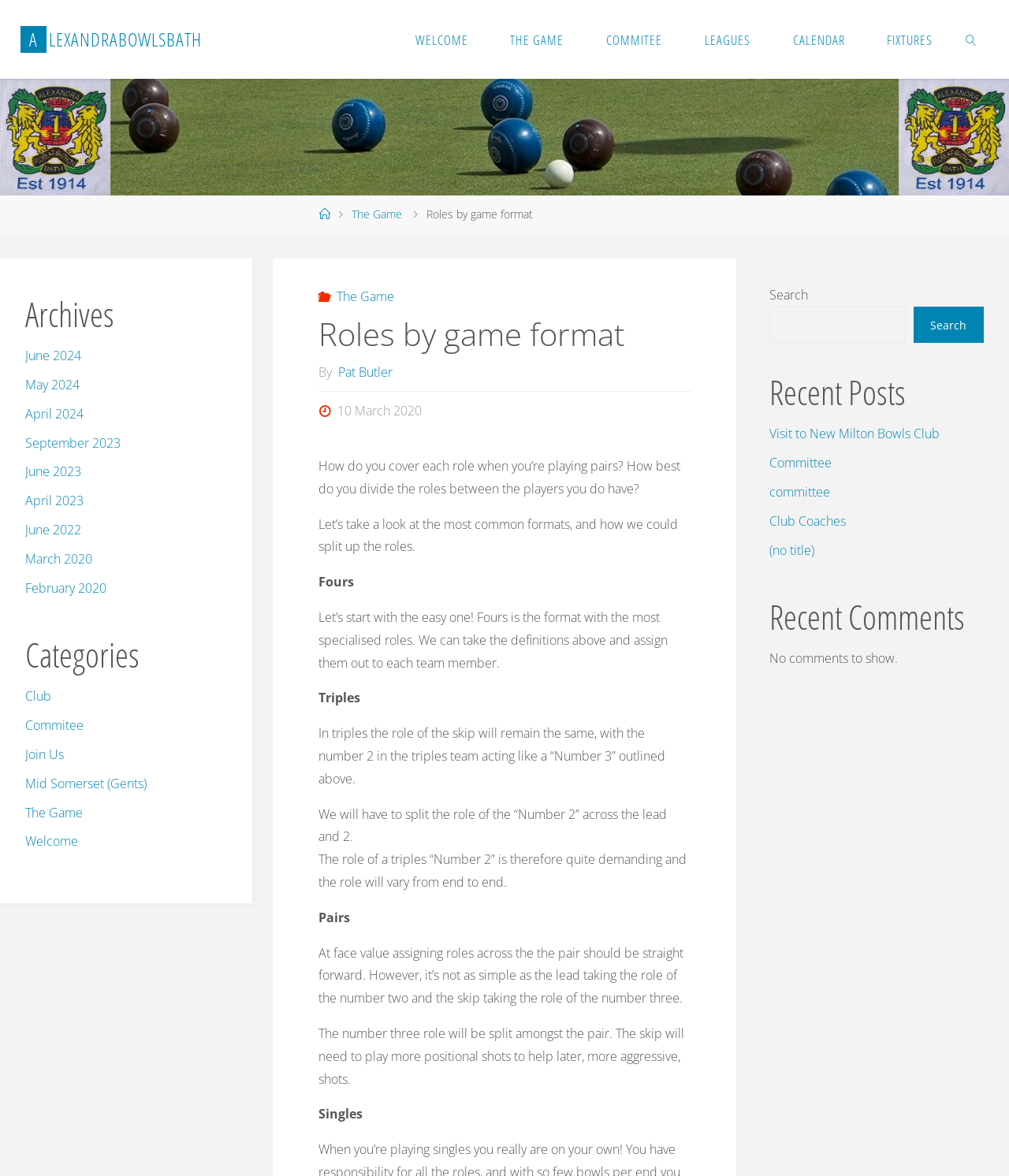Highlight the bounding box coordinates of the element you need to click to perform the following instruction: "Click the 'WELCOME' link in the primary menu."

[0.39, 0.0, 0.485, 0.067]